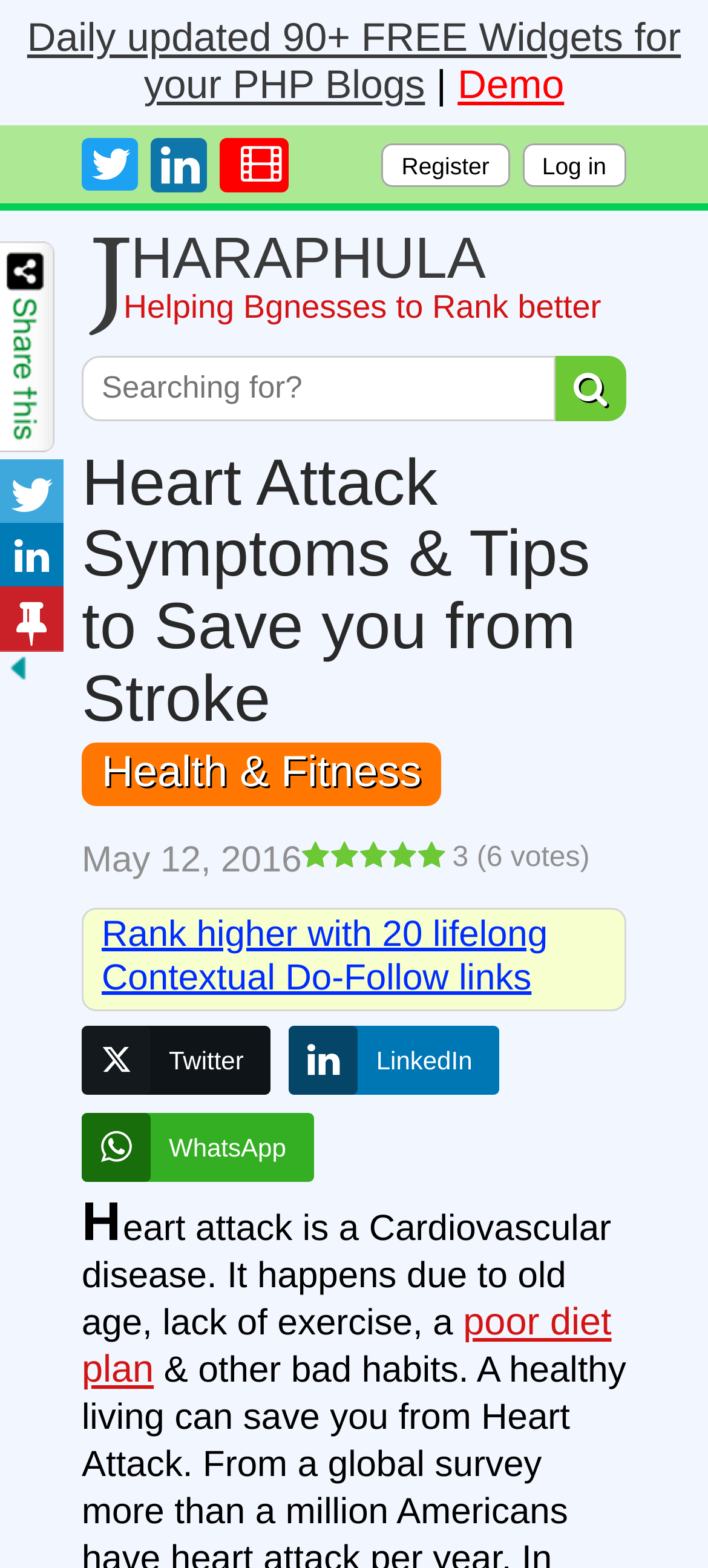Show the bounding box coordinates of the element that should be clicked to complete the task: "Read more about poor diet plan".

[0.115, 0.83, 0.864, 0.887]